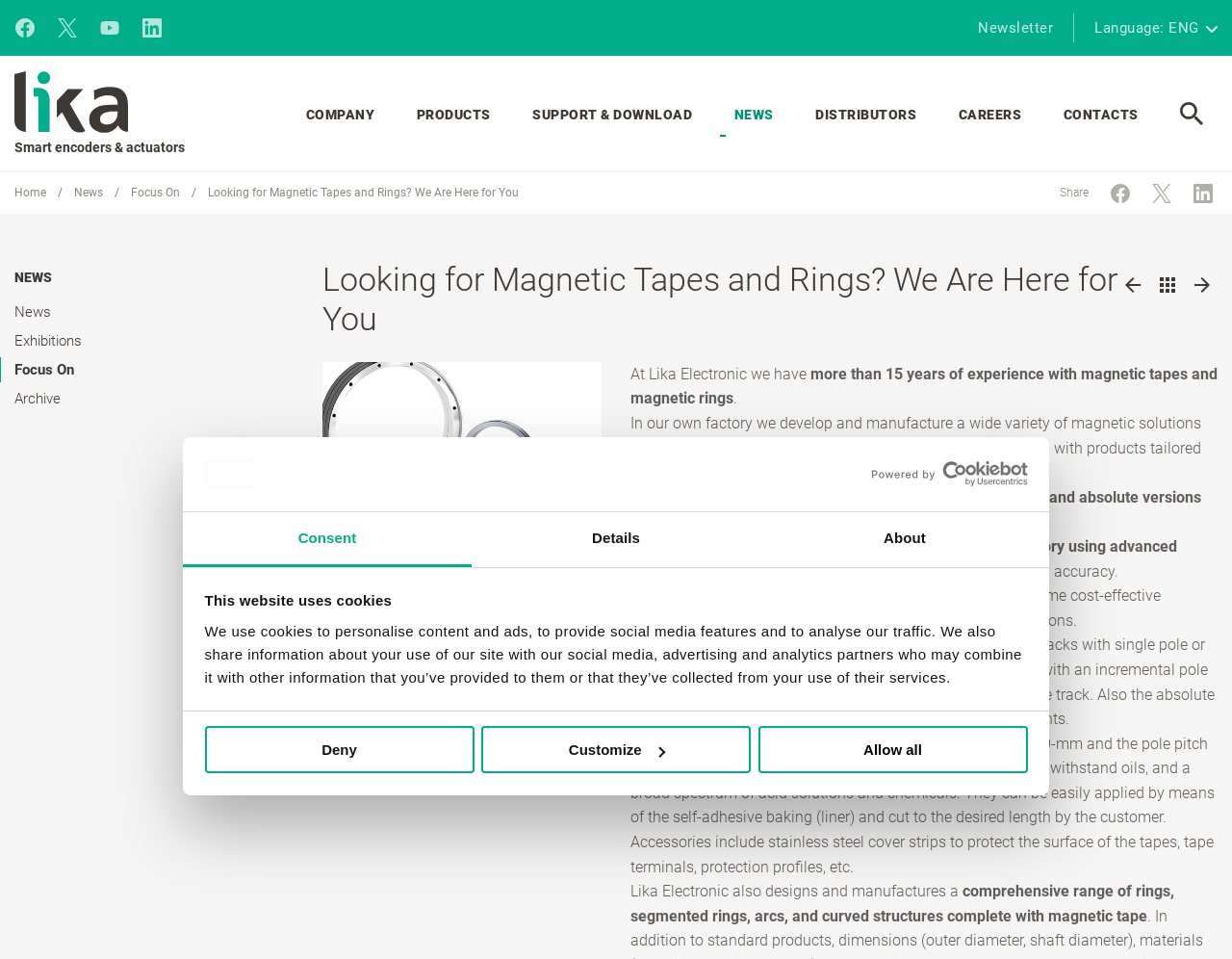Reply to the question with a single word or phrase:
How can users share the webpage?

Through social media